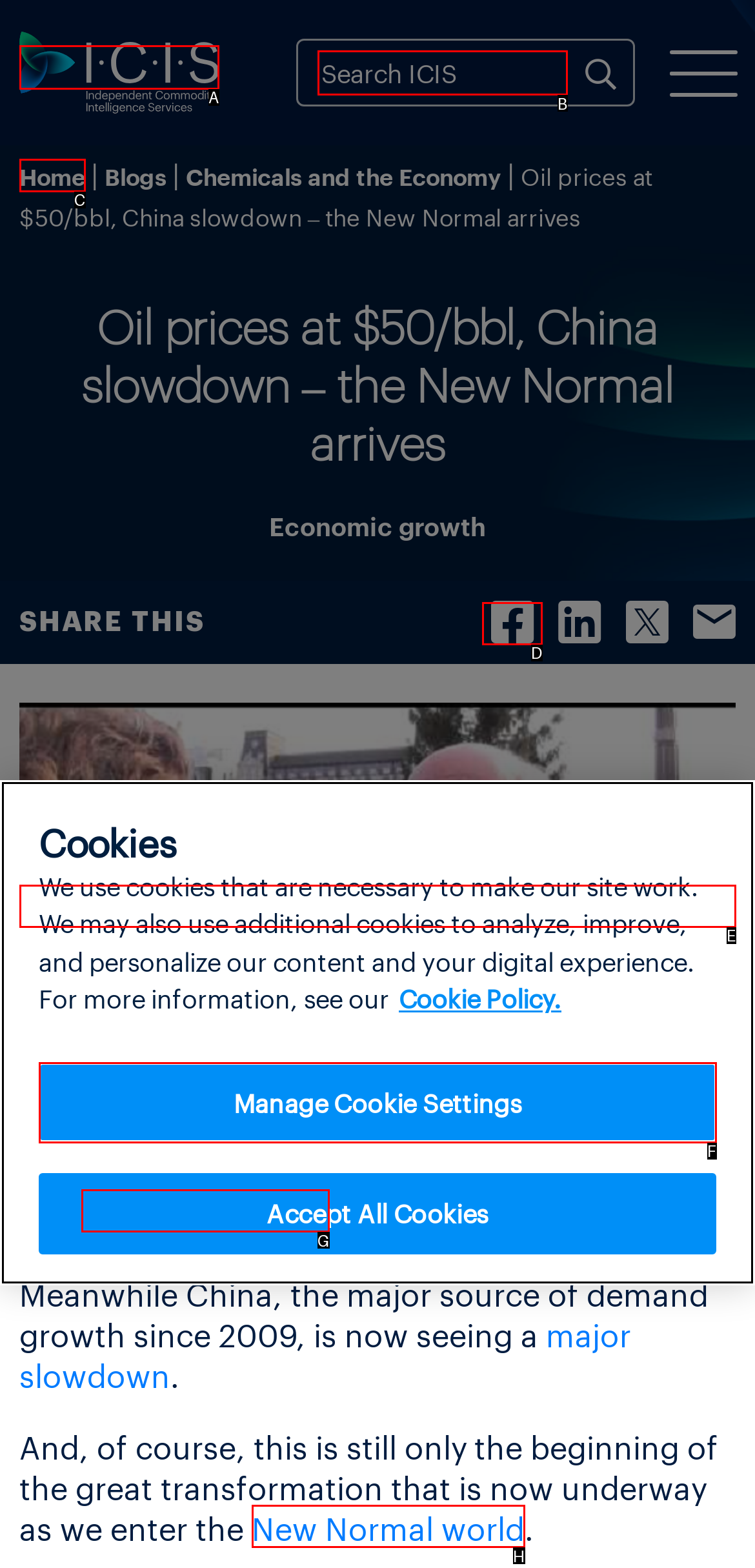Select the HTML element that should be clicked to accomplish the task: Explore ICIS Reply with the corresponding letter of the option.

A